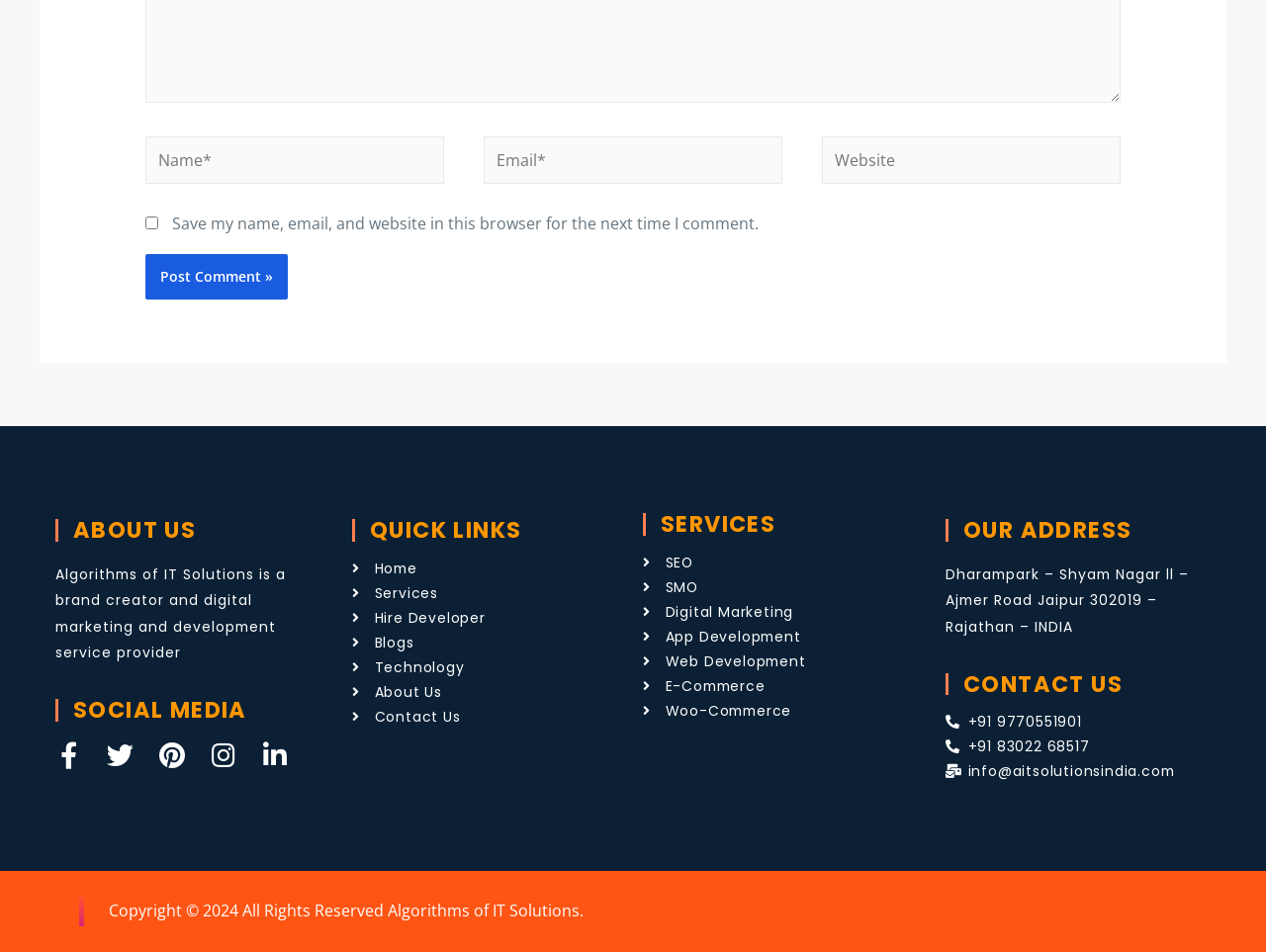What is the company name?
Provide a well-explained and detailed answer to the question.

The company name can be found in the 'ABOUT US' section, where it is mentioned as 'Algorithms of IT Solutions is a brand creator and digital marketing and development service provider'.